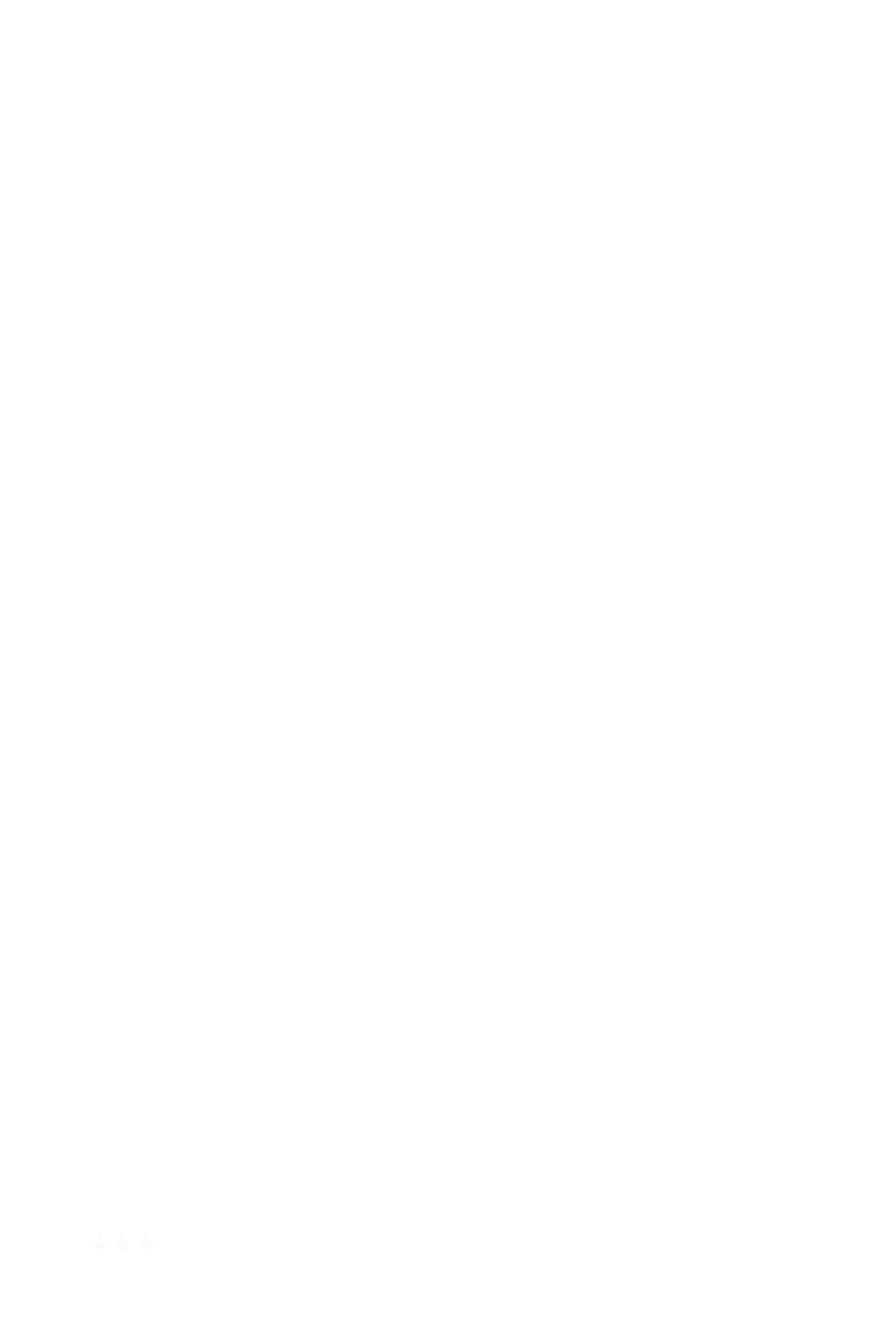Based on the element description ︎︎︎, identify the bounding box of the UI element in the given webpage screenshot. The coordinates should be in the format (top-left x, top-left y, bottom-right x, bottom-right y) and must be between 0 and 1.

[0.098, 0.912, 0.175, 0.935]